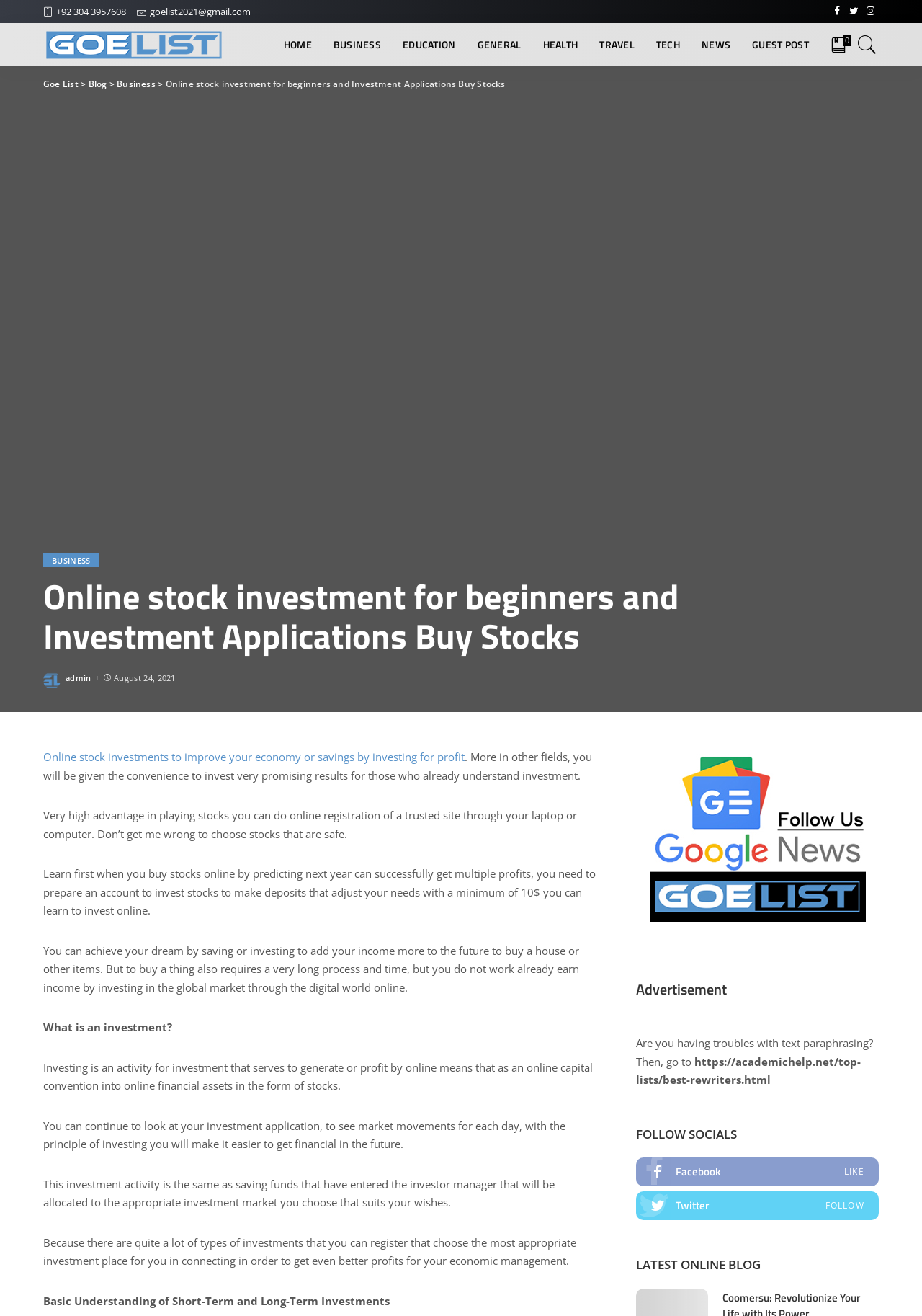Please use the details from the image to answer the following question comprehensively:
What is the difference between short-term and long-term investments?

Although the webpage mentions 'Basic Understanding of Short-Term and Long-Term Investments', it does not provide a clear explanation of the difference between the two. Therefore, I cannot provide a specific answer to this question based on the webpage content.